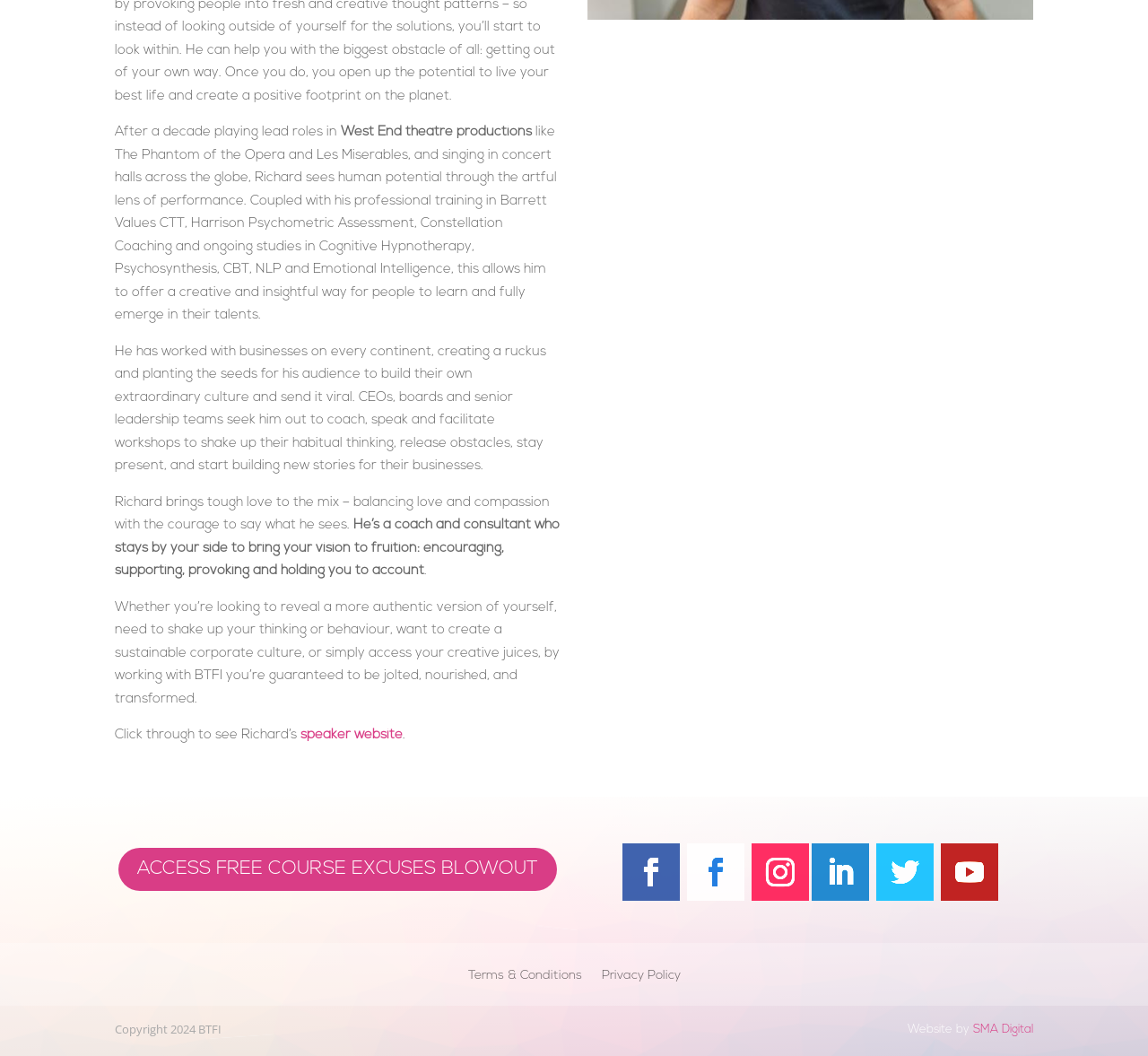Please find the bounding box coordinates in the format (top-left x, top-left y, bottom-right x, bottom-right y) for the given element description. Ensure the coordinates are floating point numbers between 0 and 1. Description: Contact Us

None